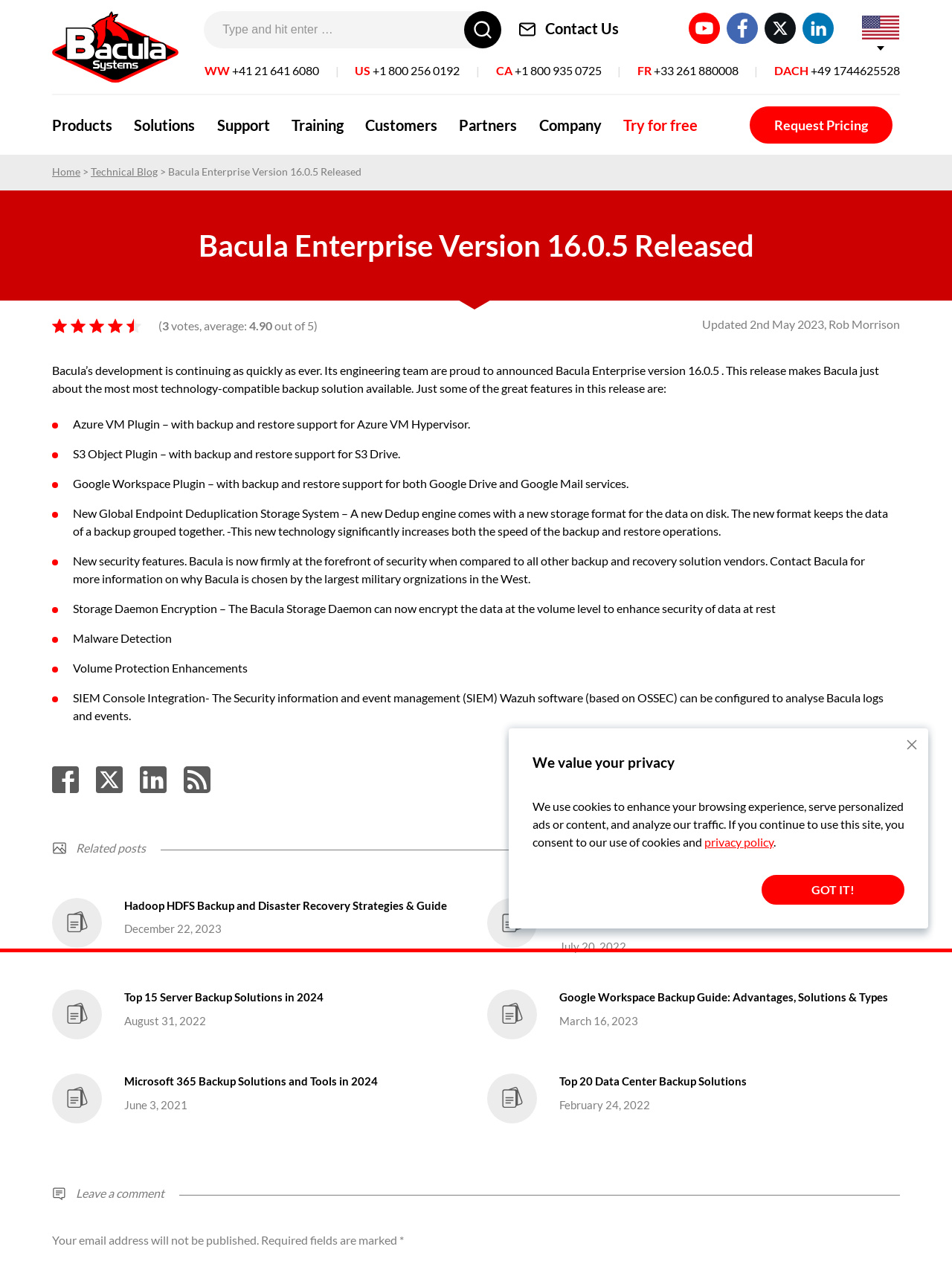What is the date of the blog post 'Hadoop HDFS Backup and Disaster Recovery Strategies & Guide'?
From the image, respond using a single word or phrase.

December 22, 2023